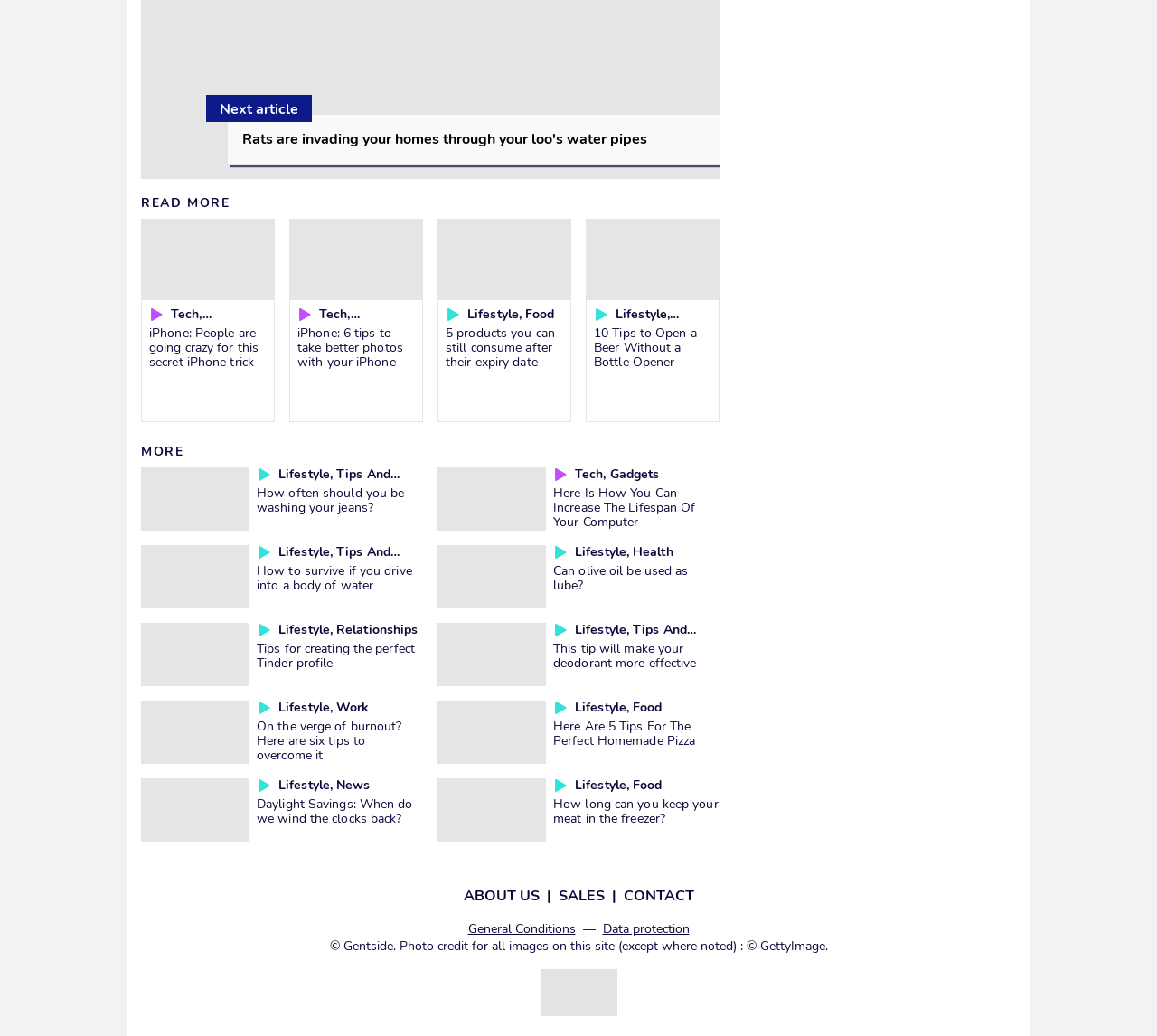Please determine the bounding box coordinates for the element with the description: "Sales".

[0.482, 0.855, 0.522, 0.874]